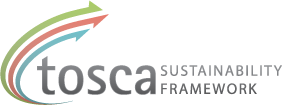Describe the important features and context of the image with as much detail as possible.

The image features the logo of the "TOSCA Sustainability Framework," prominently displaying the word "tosca" in bold, modern typography. The design incorporates flowing lines in varying shades of green and blue that symbolize growth and sustainability, suggesting a dynamic approach to environmental and corporate responsibility. Beneath the name, the word "SUSTAINABILITY FRAMEWORK" is presented in a lighter font, emphasizing the framework's focus on integrating sustainable practices within organizational strategies. The logo reflects AkzoNobel's commitment to promoting sustainability and effective strategy formulation within their business operations.